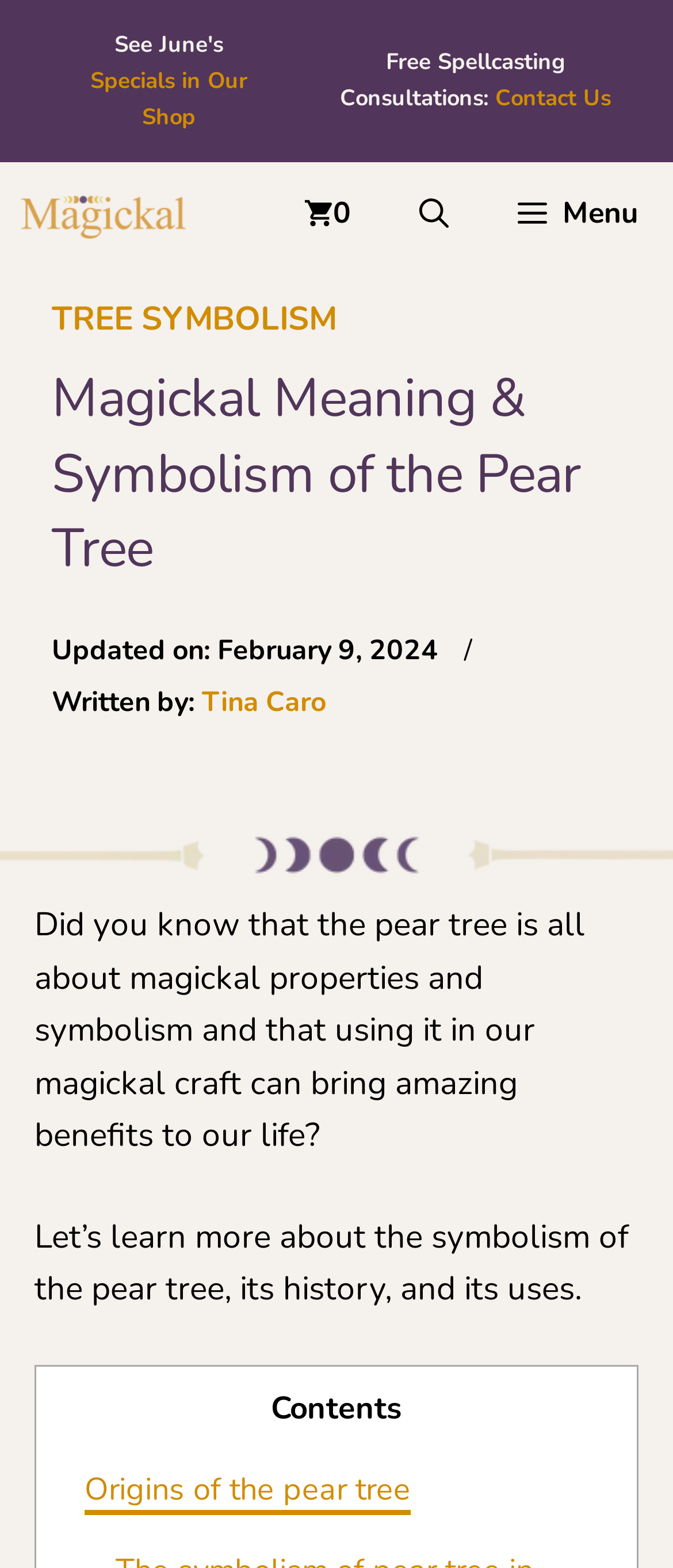Provide your answer in one word or a succinct phrase for the question: 
What is the topic of the article mentioned in the webpage?

Pear Tree Symbolism